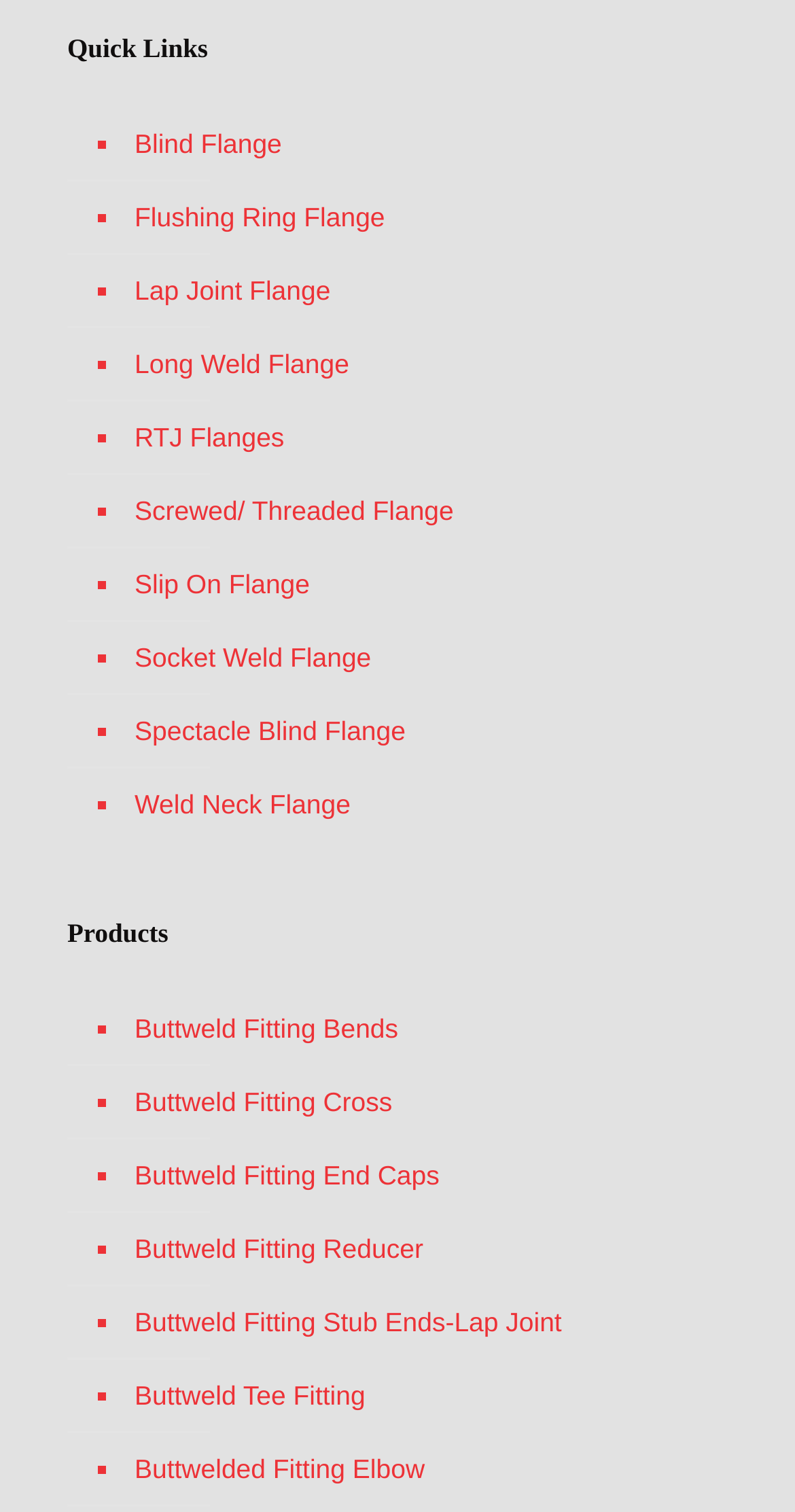Please find the bounding box coordinates of the section that needs to be clicked to achieve this instruction: "View products".

[0.085, 0.603, 0.915, 0.629]